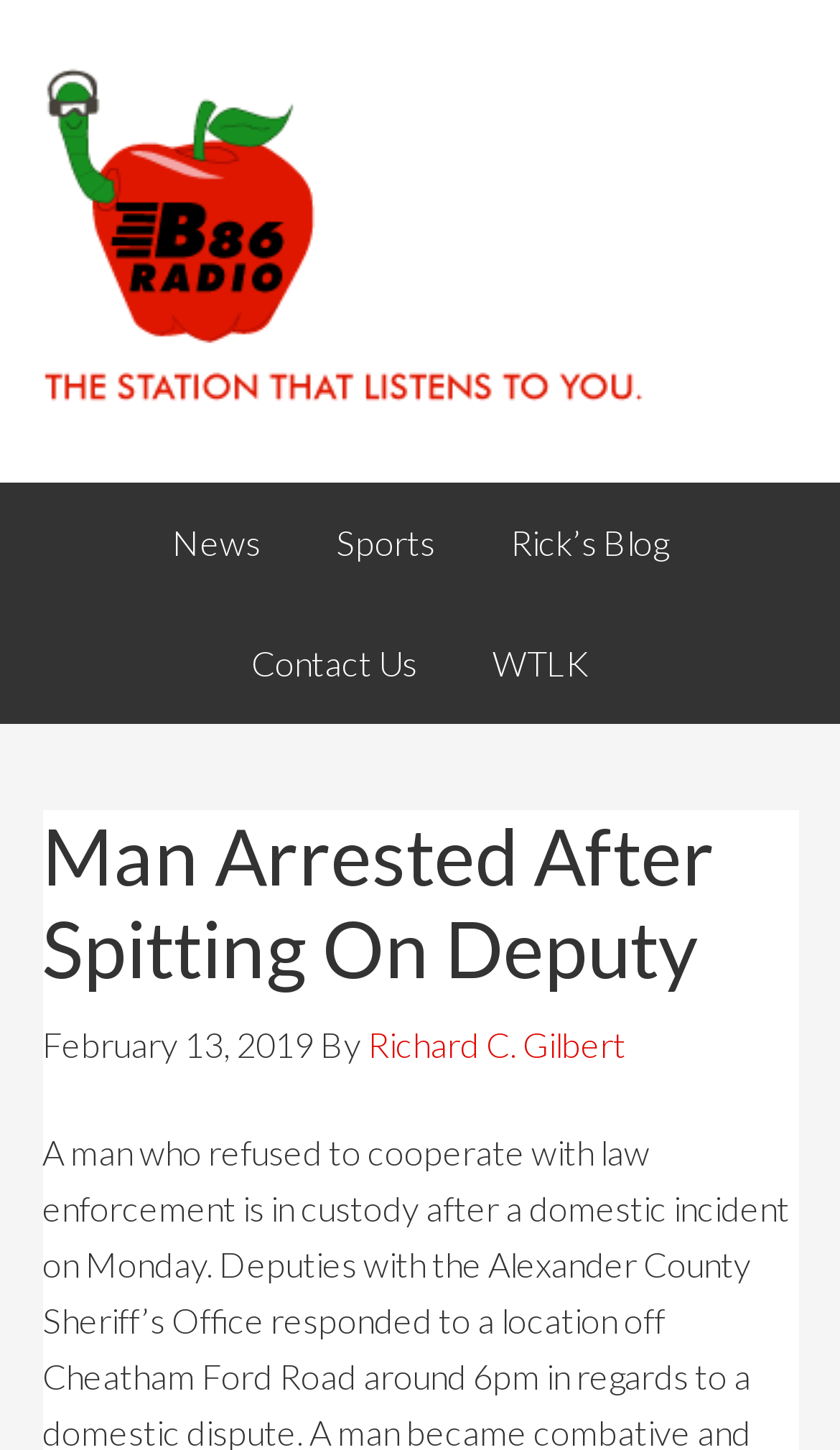What is the name of the radio station?
Please look at the screenshot and answer using one word or phrase.

WACB 860AM